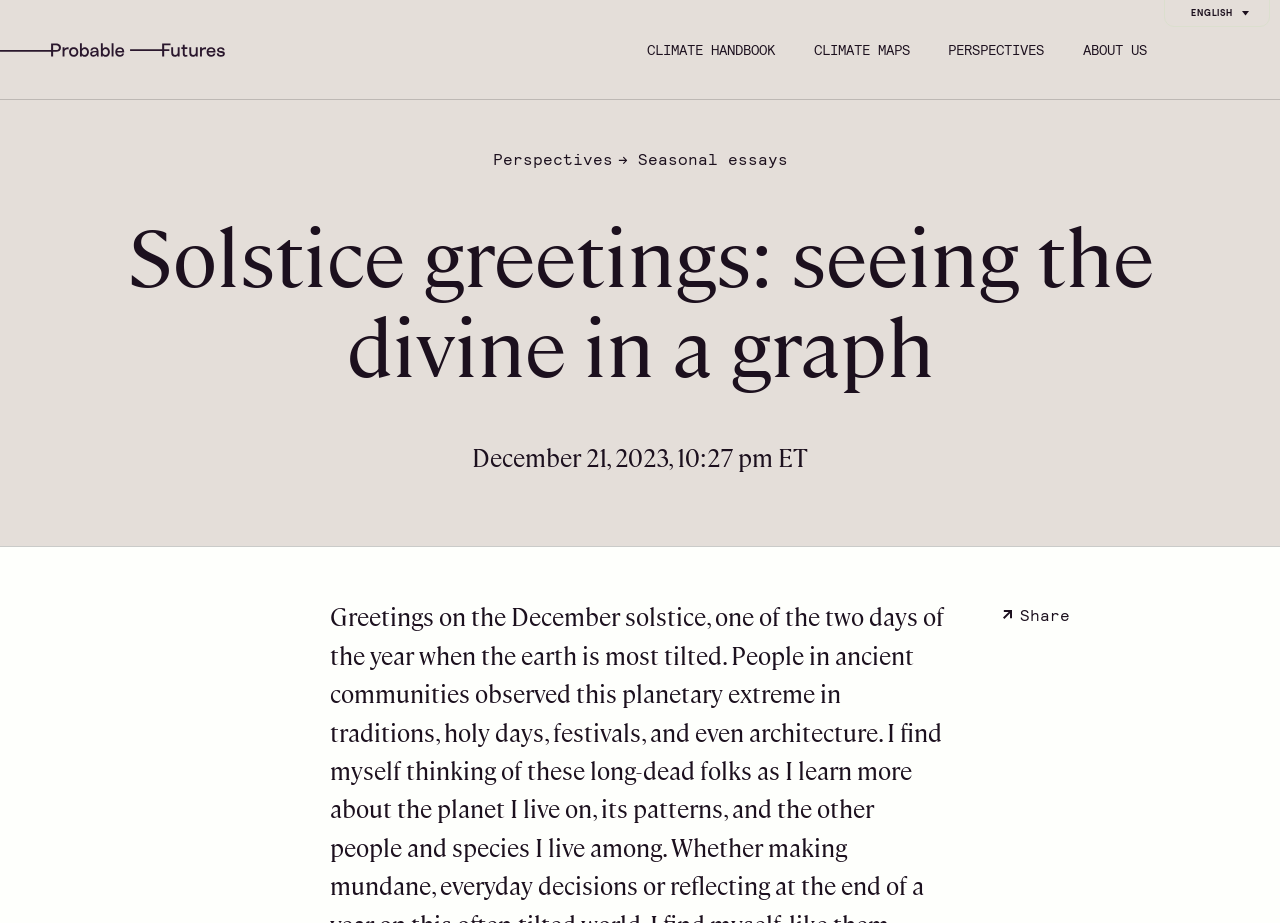Identify the bounding box coordinates of the section to be clicked to complete the task described by the following instruction: "Read Seasonal essays". The coordinates should be four float numbers between 0 and 1, formatted as [left, top, right, bottom].

[0.498, 0.161, 0.615, 0.182]